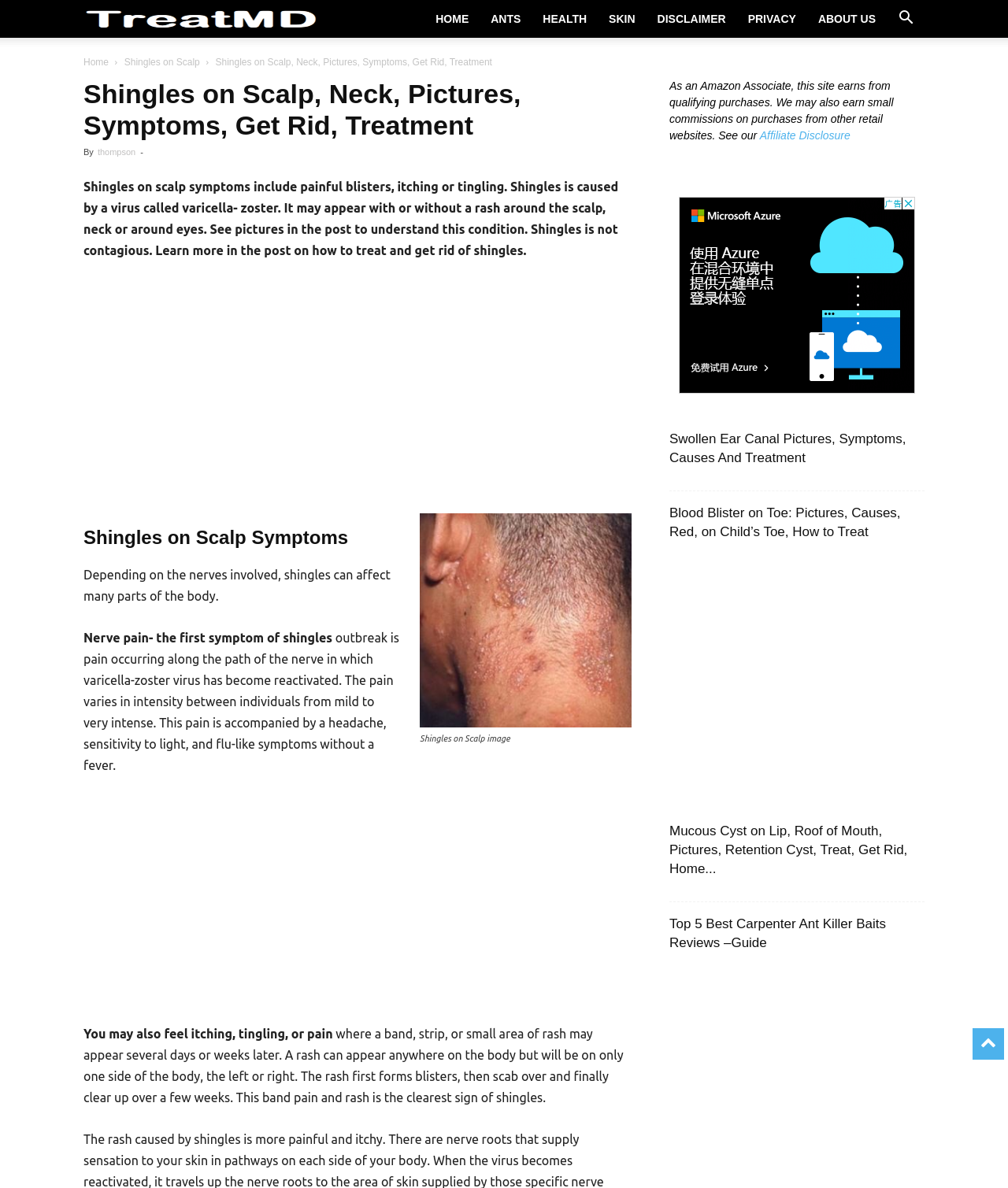Please find and generate the text of the main heading on the webpage.

Shingles on Scalp, Neck, Pictures, Symptoms, Get Rid, Treatment